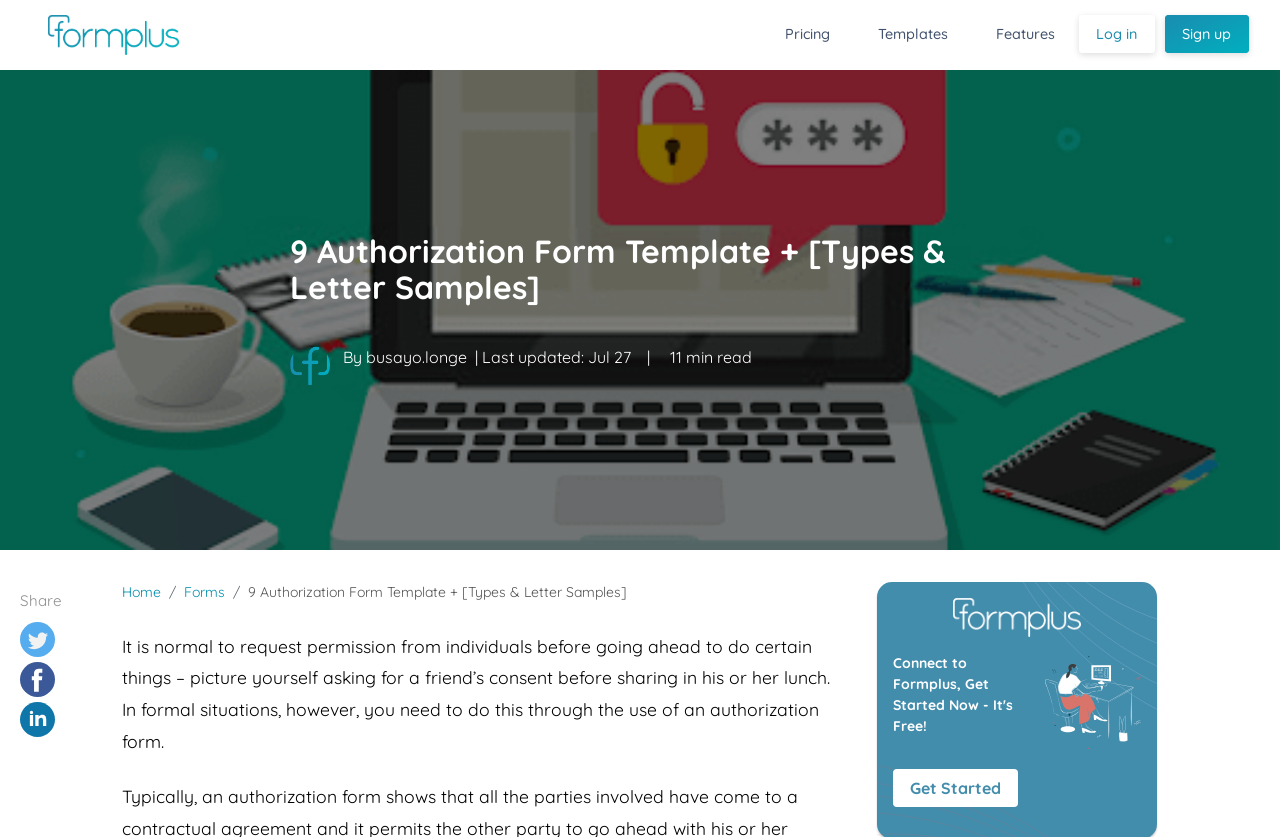Please specify the bounding box coordinates of the clickable region necessary for completing the following instruction: "Share the article". The coordinates must consist of four float numbers between 0 and 1, i.e., [left, top, right, bottom].

[0.016, 0.706, 0.048, 0.728]